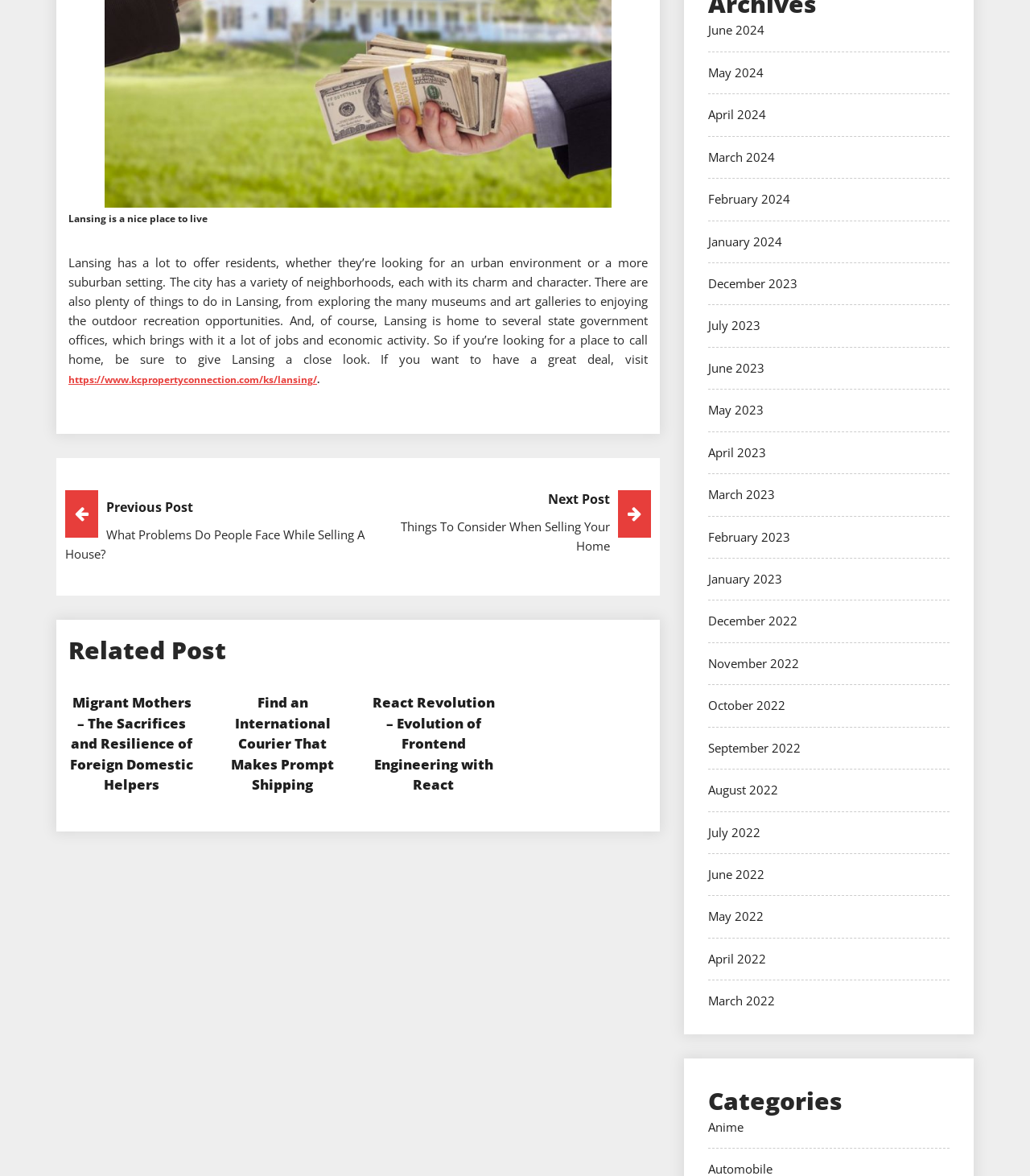Pinpoint the bounding box coordinates of the clickable area needed to execute the instruction: "Explore Migrant Mothers article". The coordinates should be specified as four float numbers between 0 and 1, i.e., [left, top, right, bottom].

[0.068, 0.589, 0.188, 0.675]